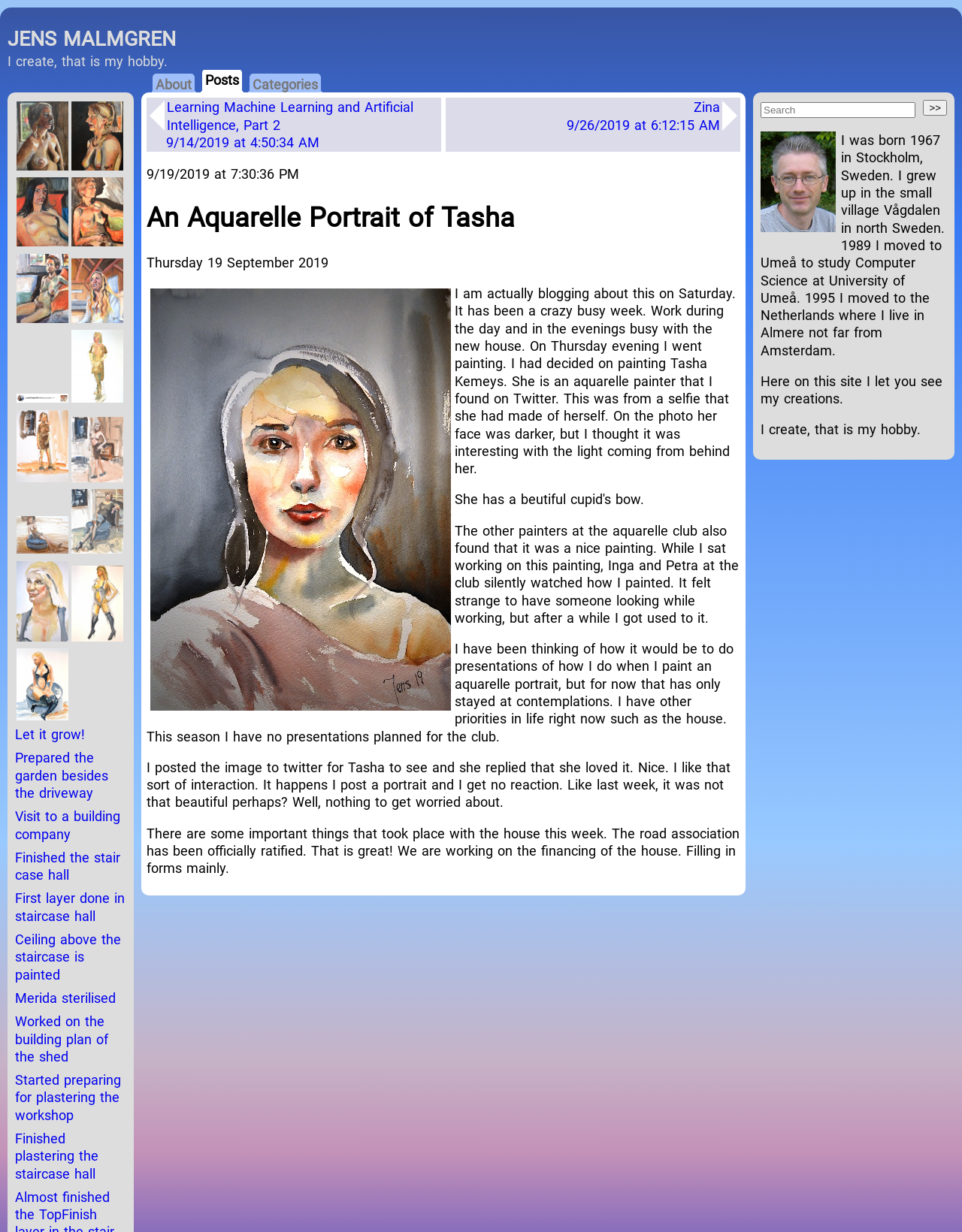Predict the bounding box coordinates of the area that should be clicked to accomplish the following instruction: "Search for something". The bounding box coordinates should consist of four float numbers between 0 and 1, i.e., [left, top, right, bottom].

[0.791, 0.083, 0.952, 0.096]